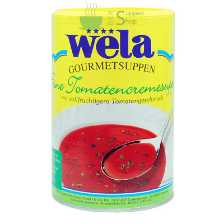Explain the image in a detailed and descriptive way.

This image depicts a can of WELA Gourmet Tomato Cream Soup, which showcases its vibrant, rich red contents in a white bowl with a spoon, emphasizing the soup's luscious texture. The front of the can prominently features the WELA brand name in bold, playful lettering, accompanied by the words "Gourmetsuppen" and descriptions indicating its gourmet quality. It highlights that the soup is made with high-quality ingredients, making it an appealing option for those seeking a convenient yet delicious meal solution. The bright yellow background adds a cheerful touch, drawing attention to this appetizing product, which likely targets consumers interested in gourmet soups for both personal enjoyment and culinary endeavors.